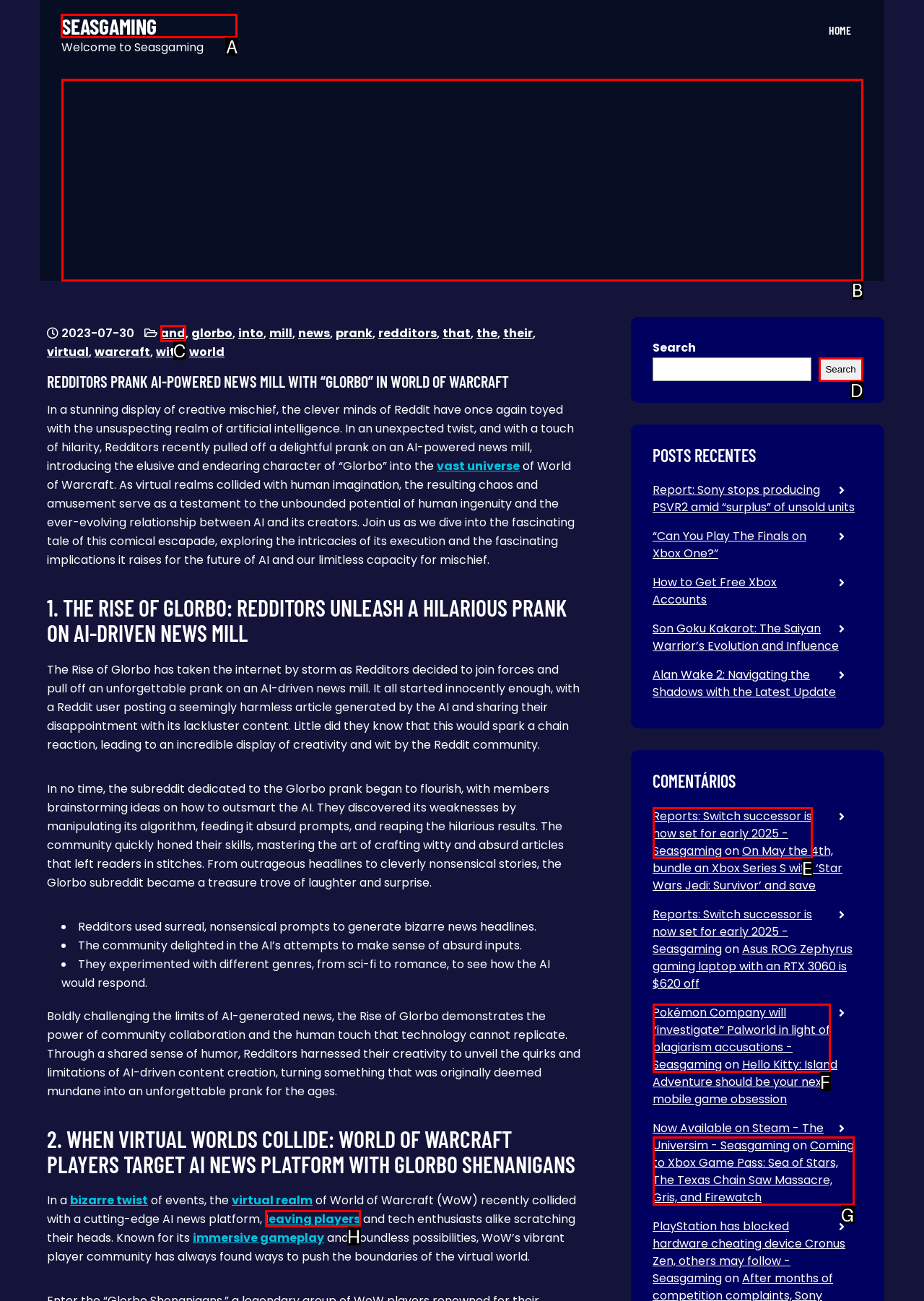For the task "Click on the 'SEASGAMING' link", which option's letter should you click? Answer with the letter only.

A